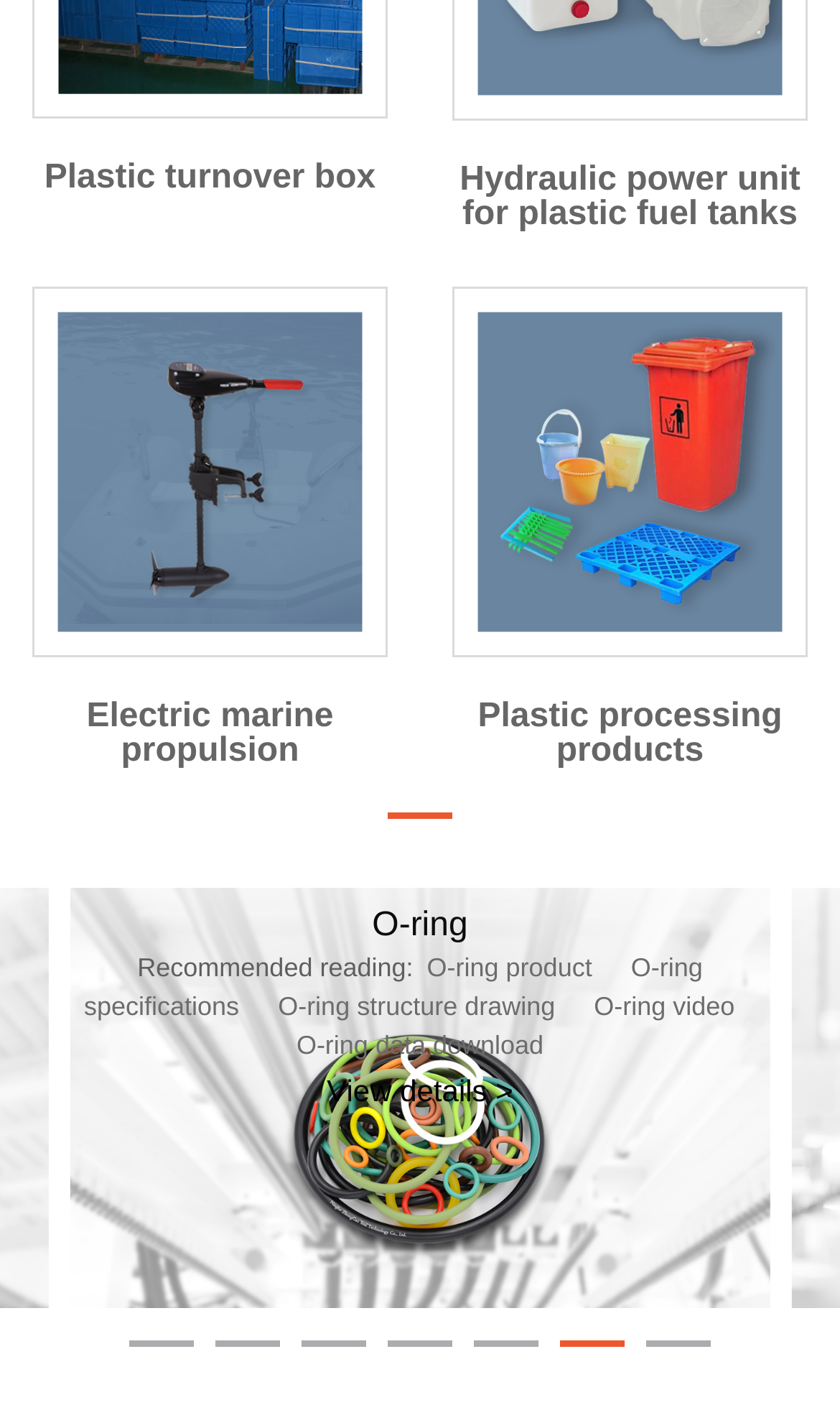How many slides are there?
Please use the image to provide a one-word or short phrase answer.

7